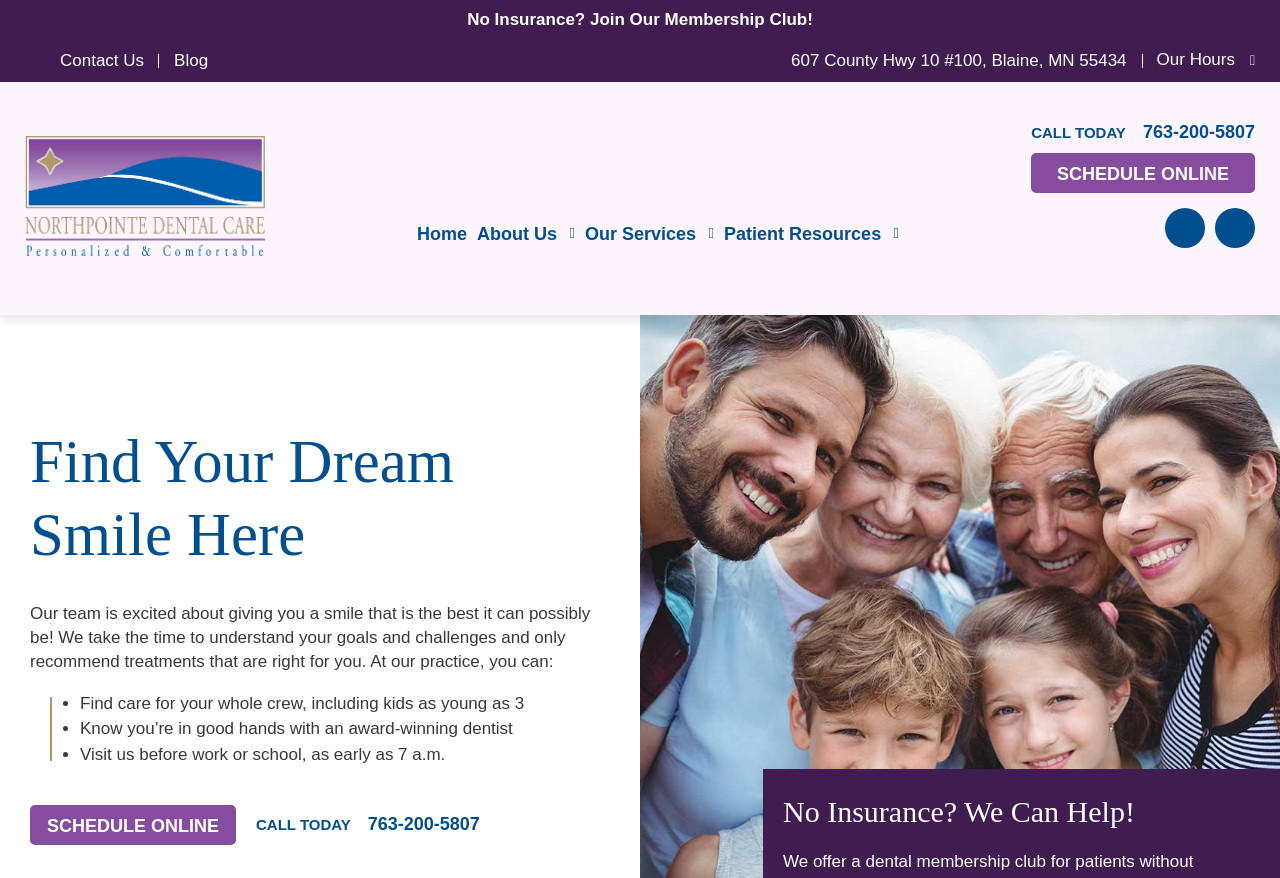Specify the bounding box coordinates of the area to click in order to execute this command: 'Click the 'No Insurance? Join Our Membership Club!' link'. The coordinates should consist of four float numbers ranging from 0 to 1, and should be formatted as [left, top, right, bottom].

[0.365, 0.011, 0.635, 0.033]